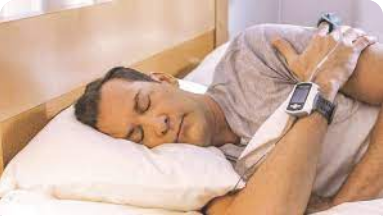Please provide a detailed answer to the question below based on the screenshot: 
What is the atmosphere of the bedroom?

The bedroom environment is characterized by a warm color palette and gentle lighting, which creates a sense of tranquility and peacefulness. This atmosphere is conducive to restful sleep and overall well-being.